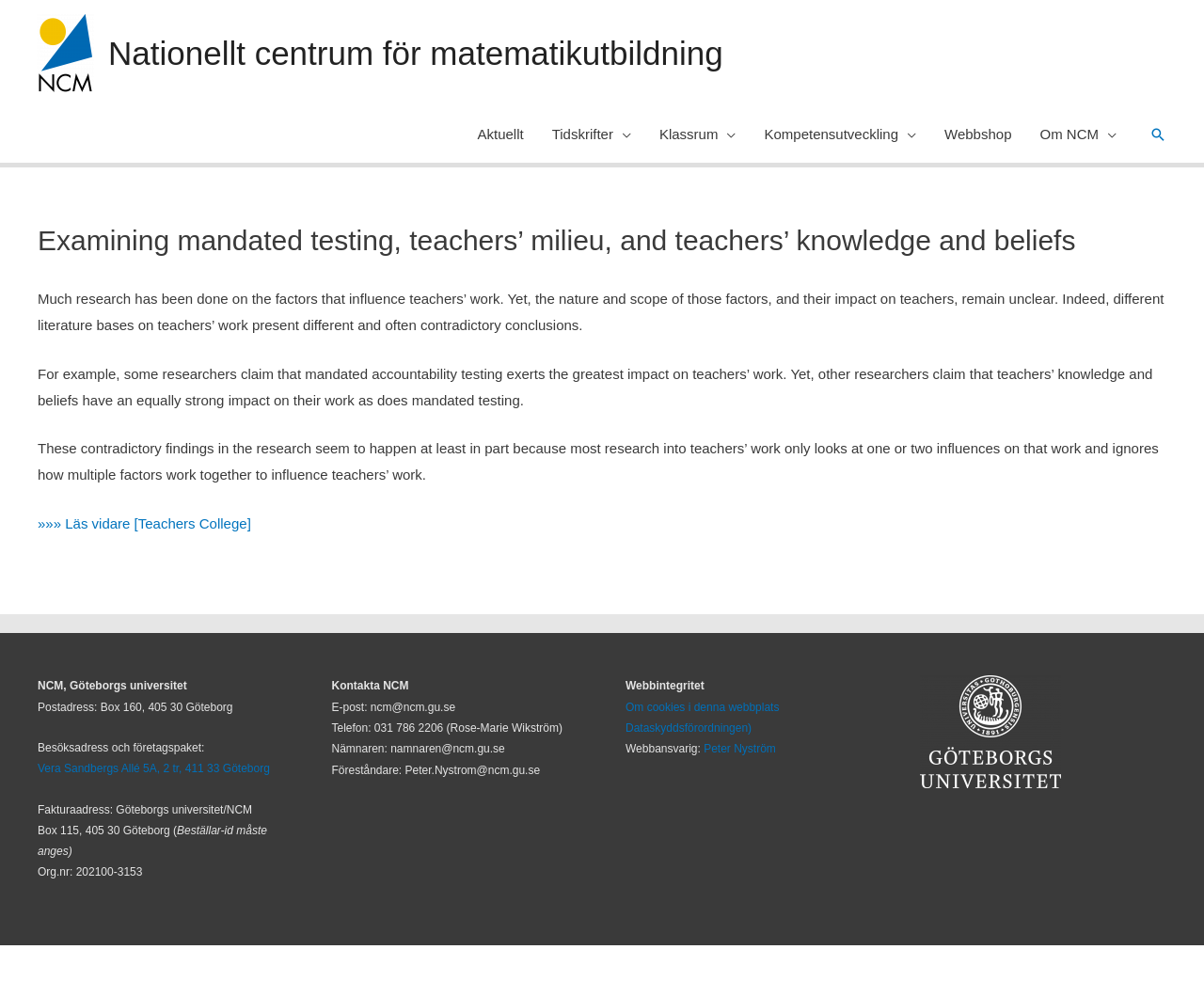Pinpoint the bounding box coordinates of the element you need to click to execute the following instruction: "Learn more about cookies in this website". The bounding box should be represented by four float numbers between 0 and 1, in the format [left, top, right, bottom].

[0.52, 0.703, 0.647, 0.716]